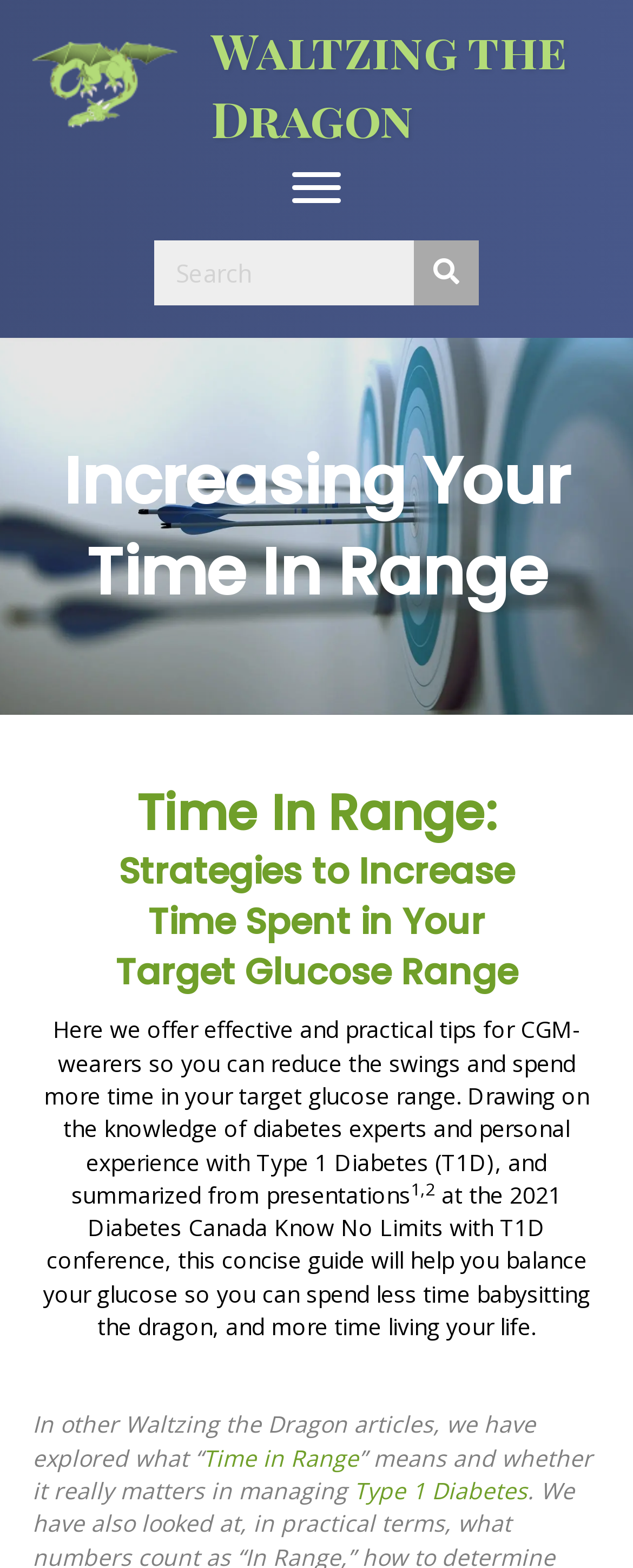What is the purpose of the article?
Please answer the question as detailed as possible.

The purpose of the article can be inferred from the StaticText element with a bounding box of [0.069, 0.647, 0.931, 0.772]. The text of this element is 'Here we offer effective and practical tips for CGM-wearers so you can reduce the swings and spend more time in your target glucose range'.